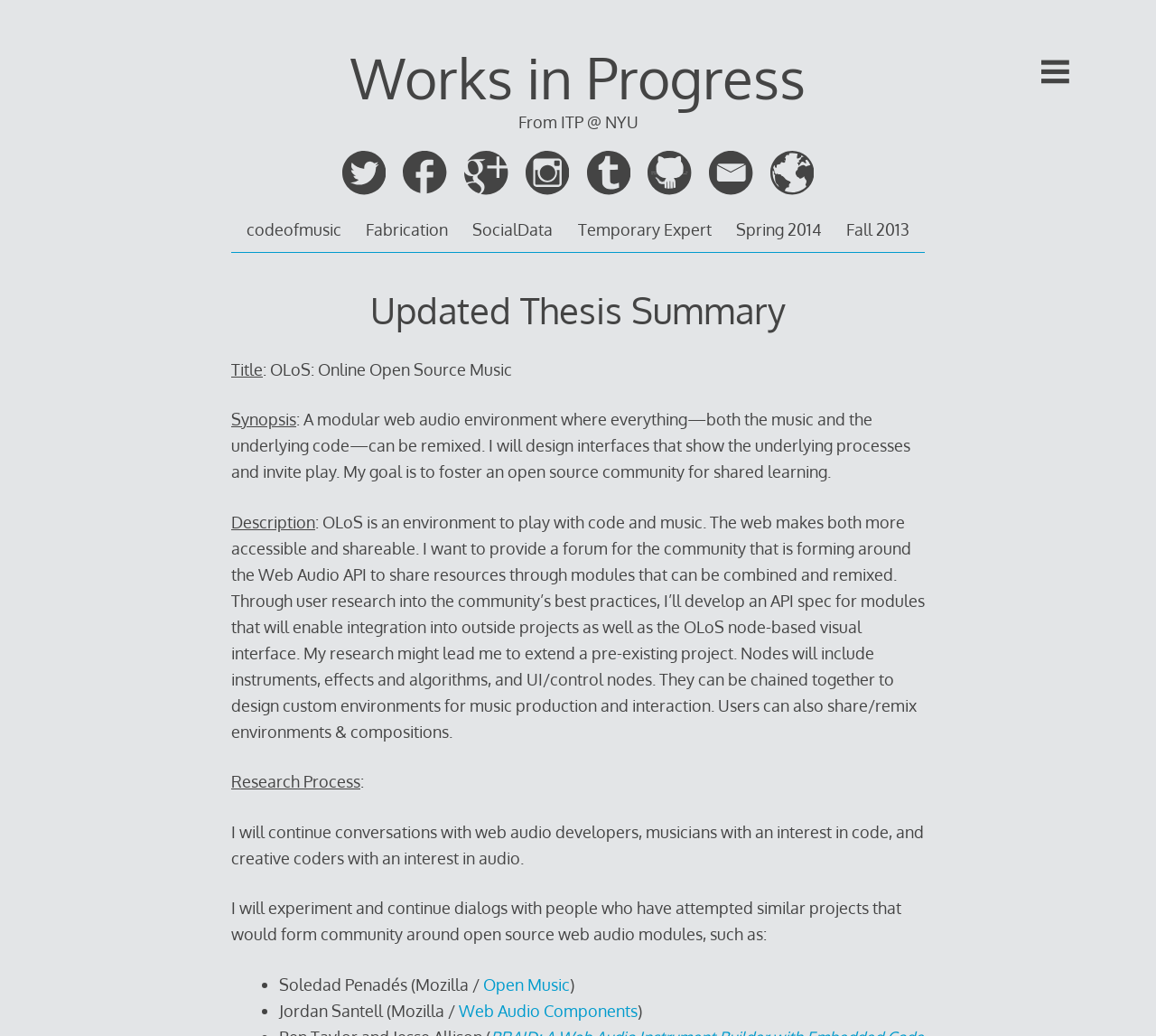Please provide the bounding box coordinates for the UI element as described: "Works in Progress". The coordinates must be four floats between 0 and 1, represented as [left, top, right, bottom].

[0.303, 0.041, 0.697, 0.109]